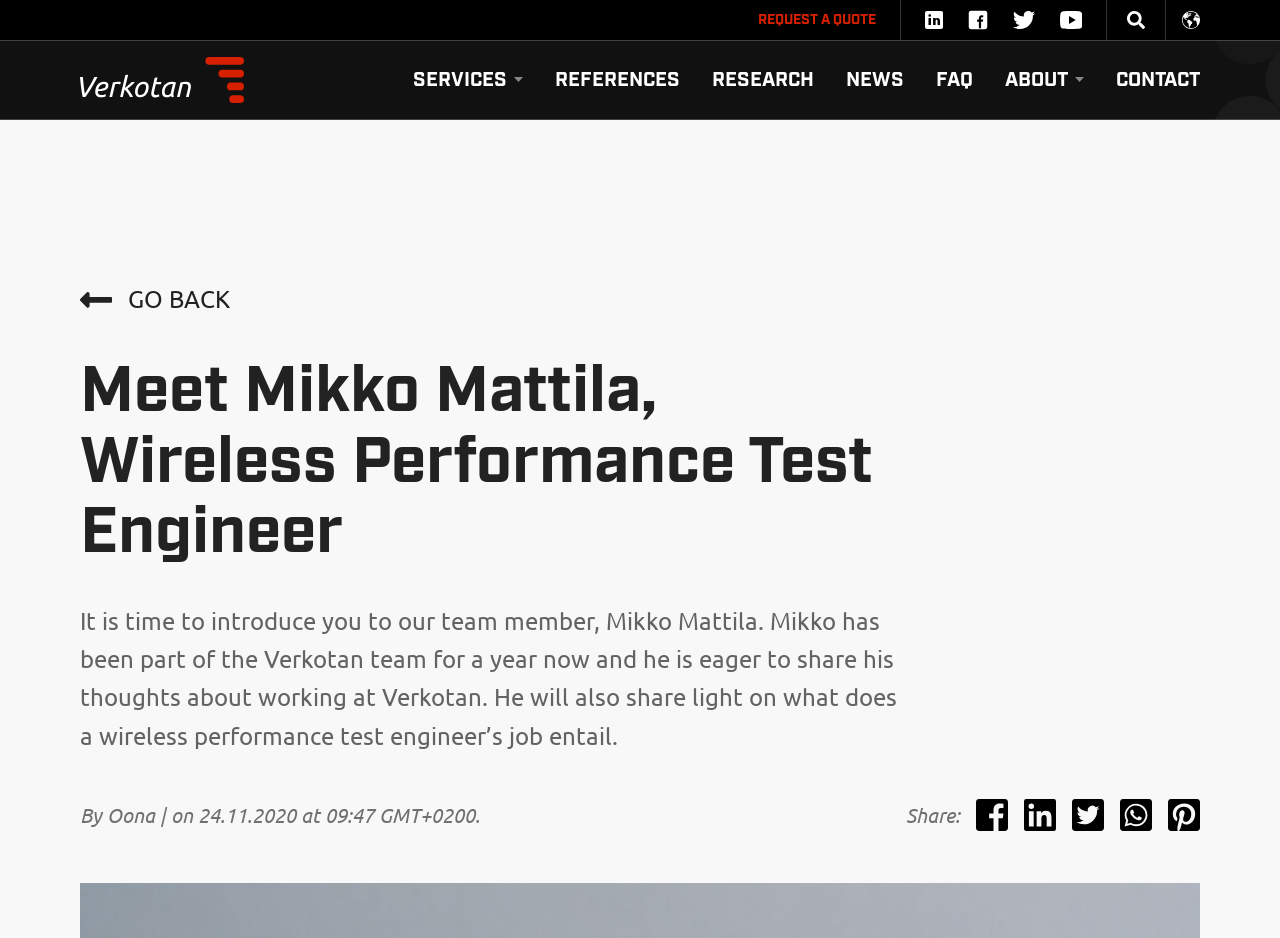Explain the webpage in detail.

The webpage is about introducing a team member, Mikko Mattila, a Wireless Performance Test Engineer at Verkotan. At the top, there is a navigation menu with a "Request a quote" link on the left and a series of image links on the right. Below this menu, there are two more navigation menus, one with links to "Services", "References", "Research", "News", "FAQ", "About", and "Contact", and another with a "Verkotan" logo link on the left.

The main content of the page is a section that introduces Mikko Mattila, with a heading that reads "Meet Mikko Mattila, Wireless Performance Test Engineer". Below the heading, there is a paragraph of text that describes Mikko's experience and role at Verkotan. The text is followed by a "By Oona" credit line with a date and time stamp.

On the right side of the main content, there are social media sharing links with corresponding images. At the very bottom of the page, there is a "GO BACK" link with an arrow icon. Throughout the page, there are several images, including the Verkotan logo, navigation menu icons, and social media sharing icons.